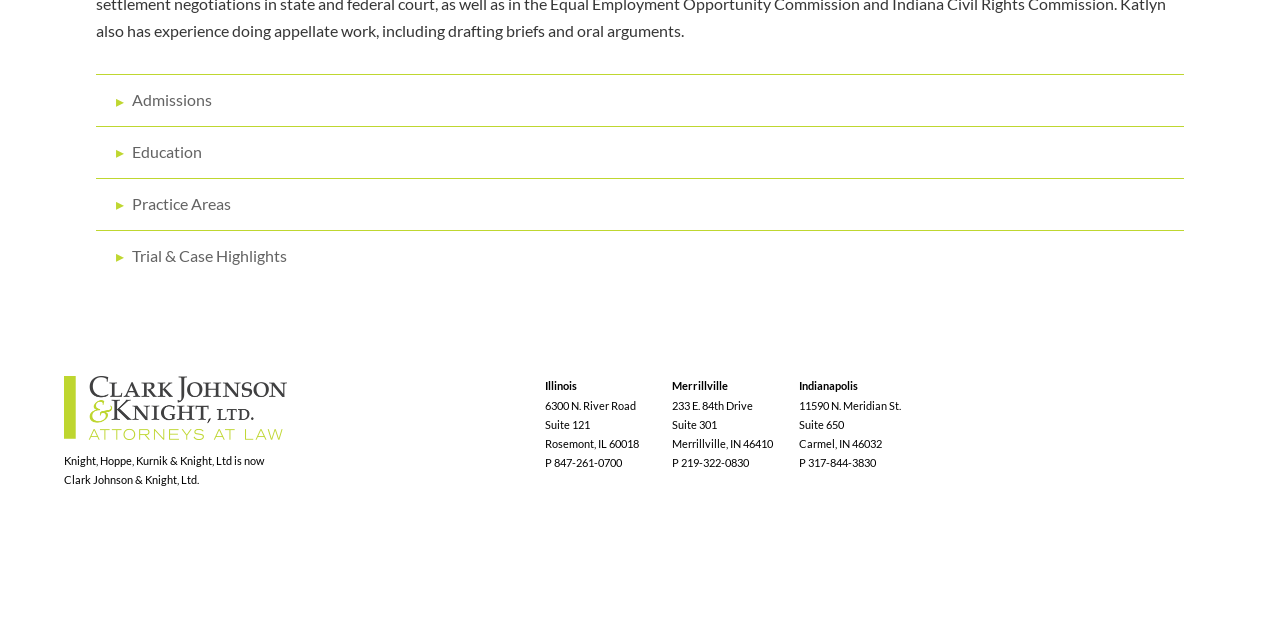Identify the bounding box of the UI element that matches this description: "▸Education".

[0.075, 0.199, 0.925, 0.278]